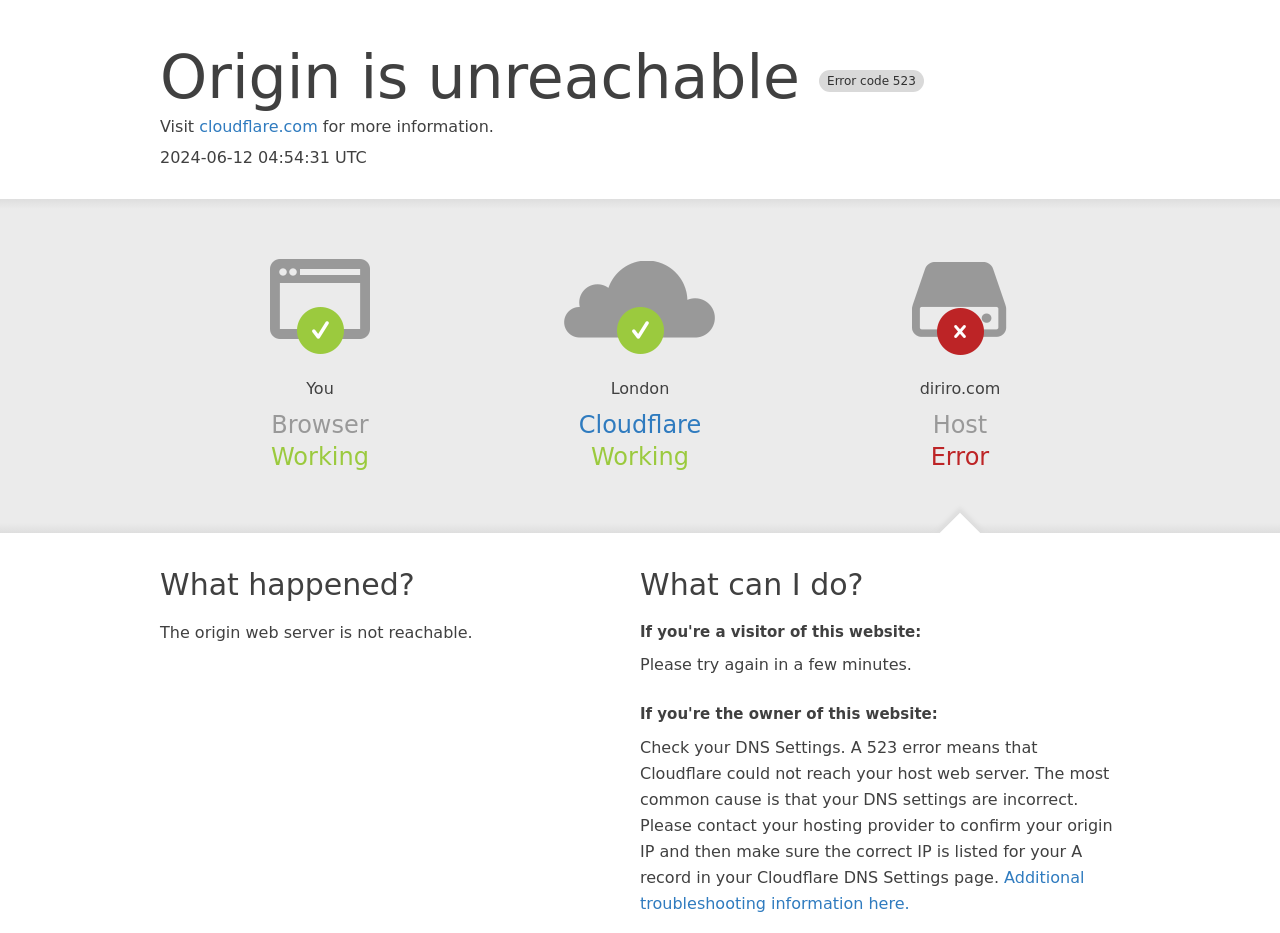Identify the primary heading of the webpage and provide its text.

Origin is unreachable Error code 523